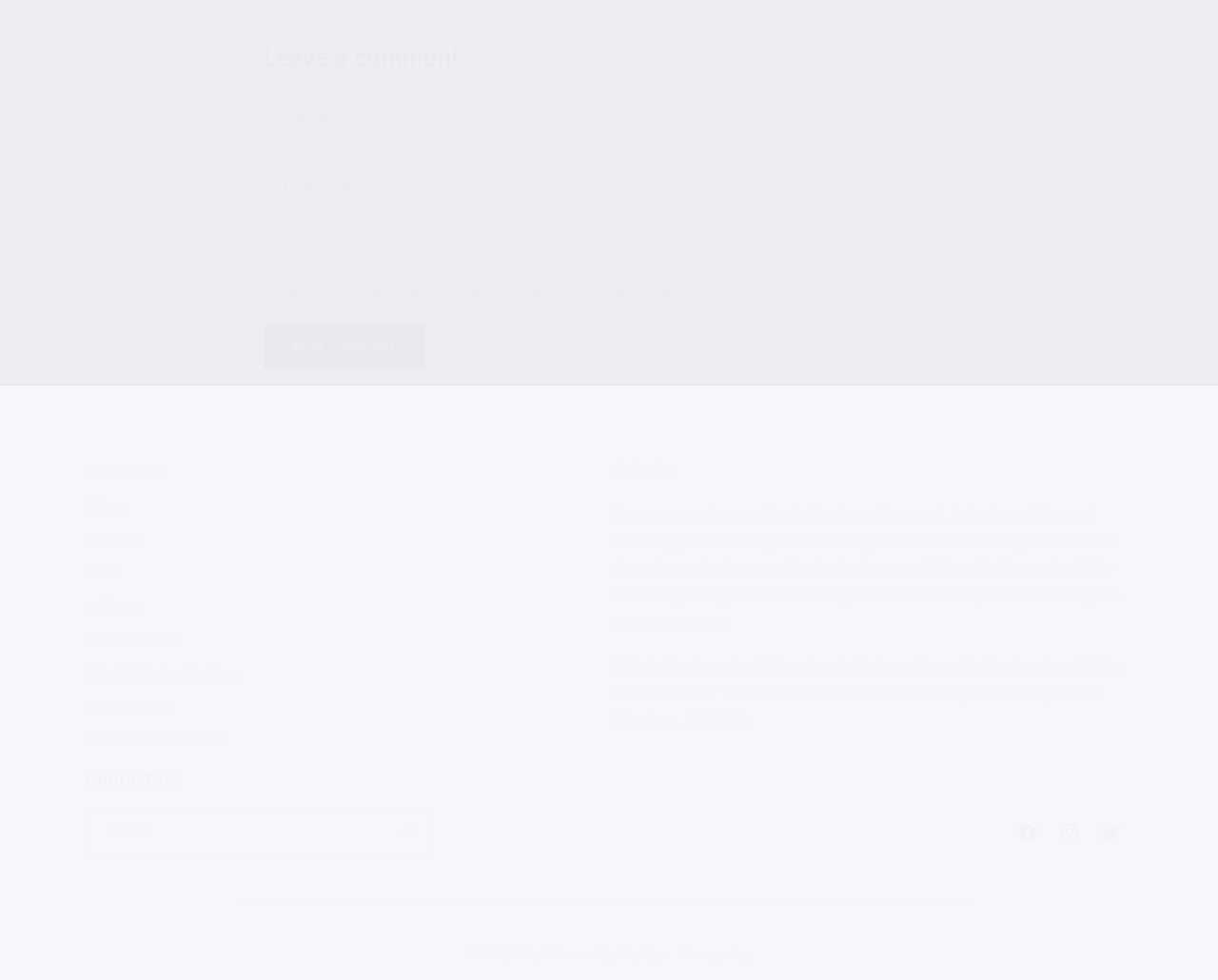What is the main topic of the webpage?
Please ensure your answer to the question is detailed and covers all necessary aspects.

The webpage has a heading 'Arley's' and multiple links related to 'Arley's Kitchen', such as 'Arley's Kitchen Recipes', which suggests that the main topic of the webpage is related to Arley's Kitchen.